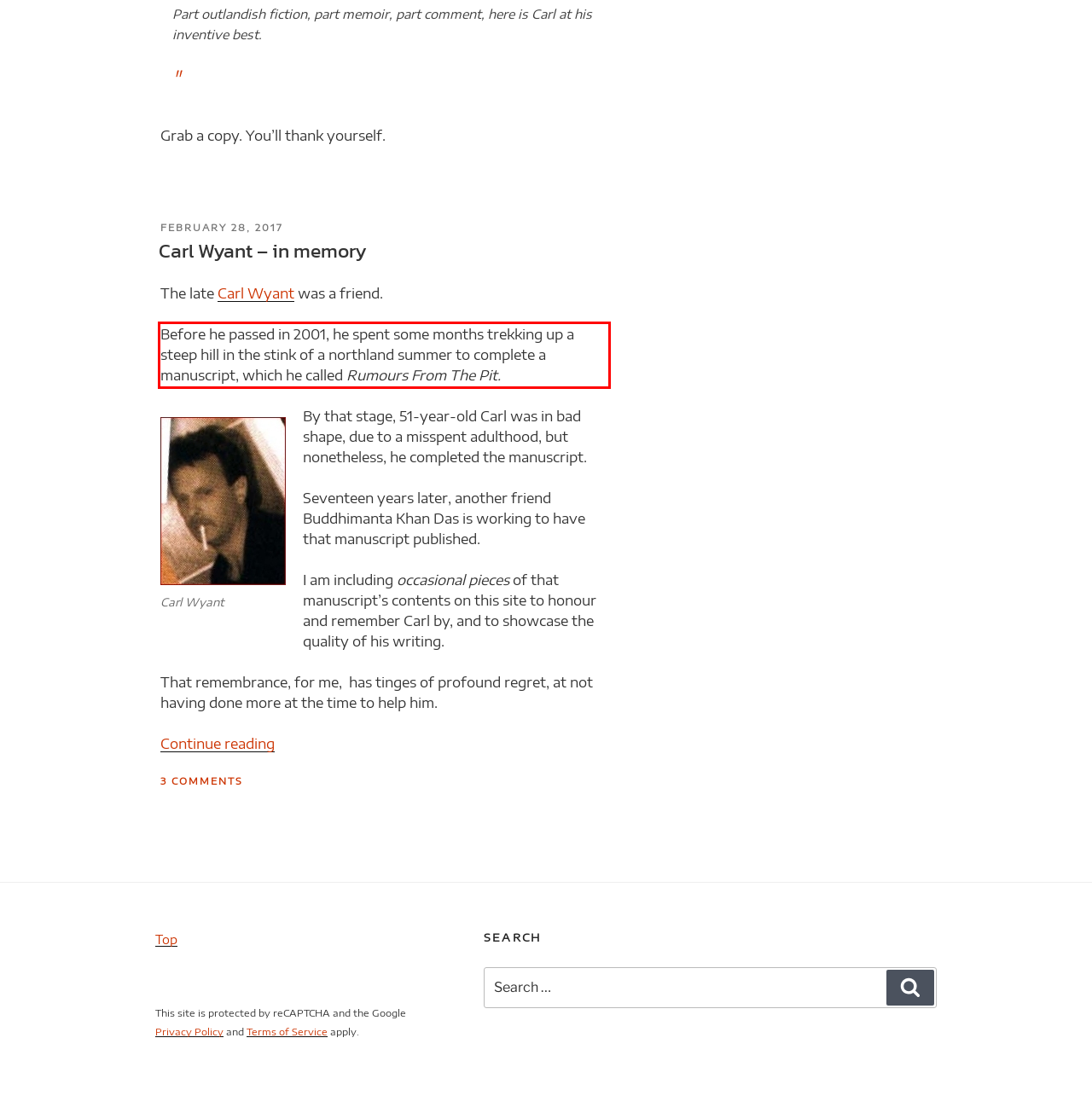Identify and extract the text within the red rectangle in the screenshot of the webpage.

Before he passed in 2001, he spent some months trekking up a steep hill in the stink of a northland summer to complete a manuscript, which he called Rumours From The Pit.